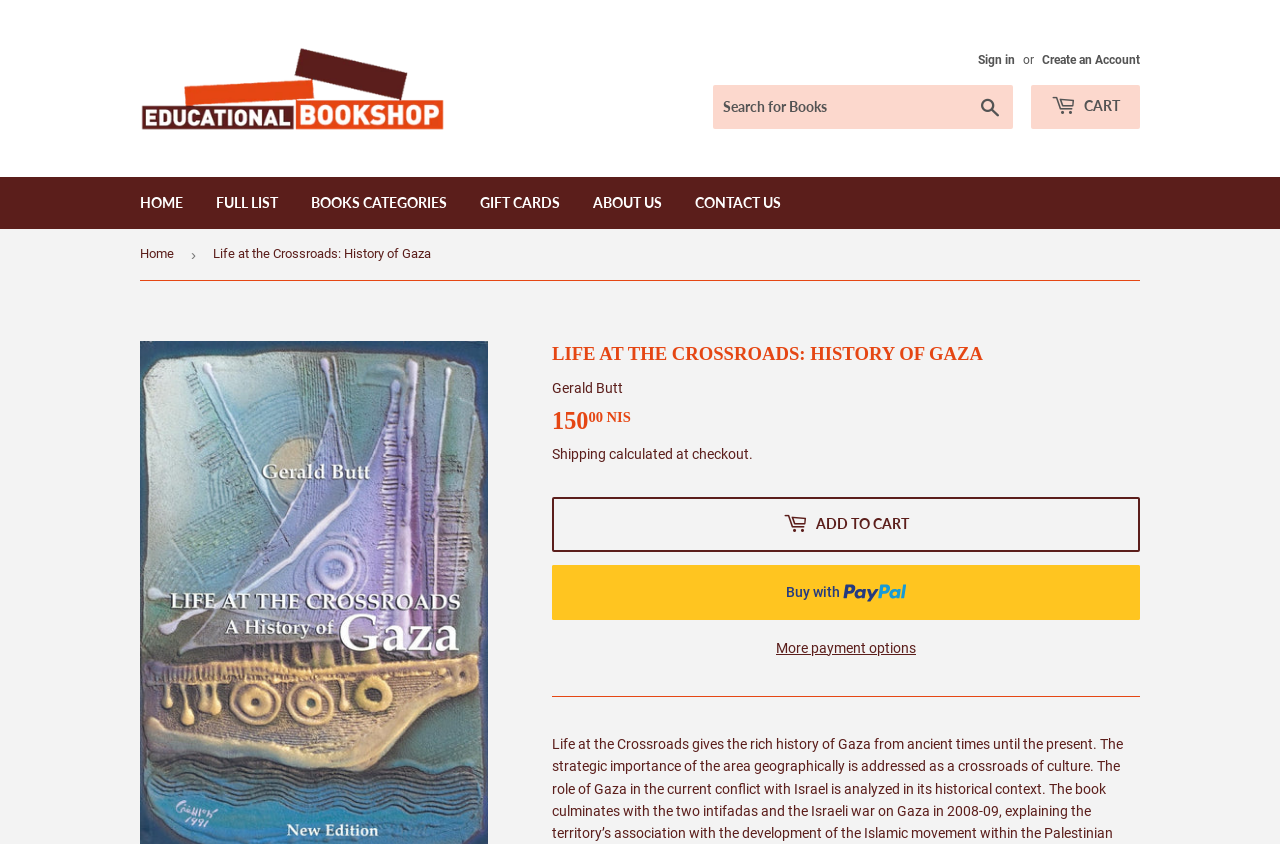Locate the bounding box coordinates of the segment that needs to be clicked to meet this instruction: "Search for books".

[0.557, 0.101, 0.791, 0.153]